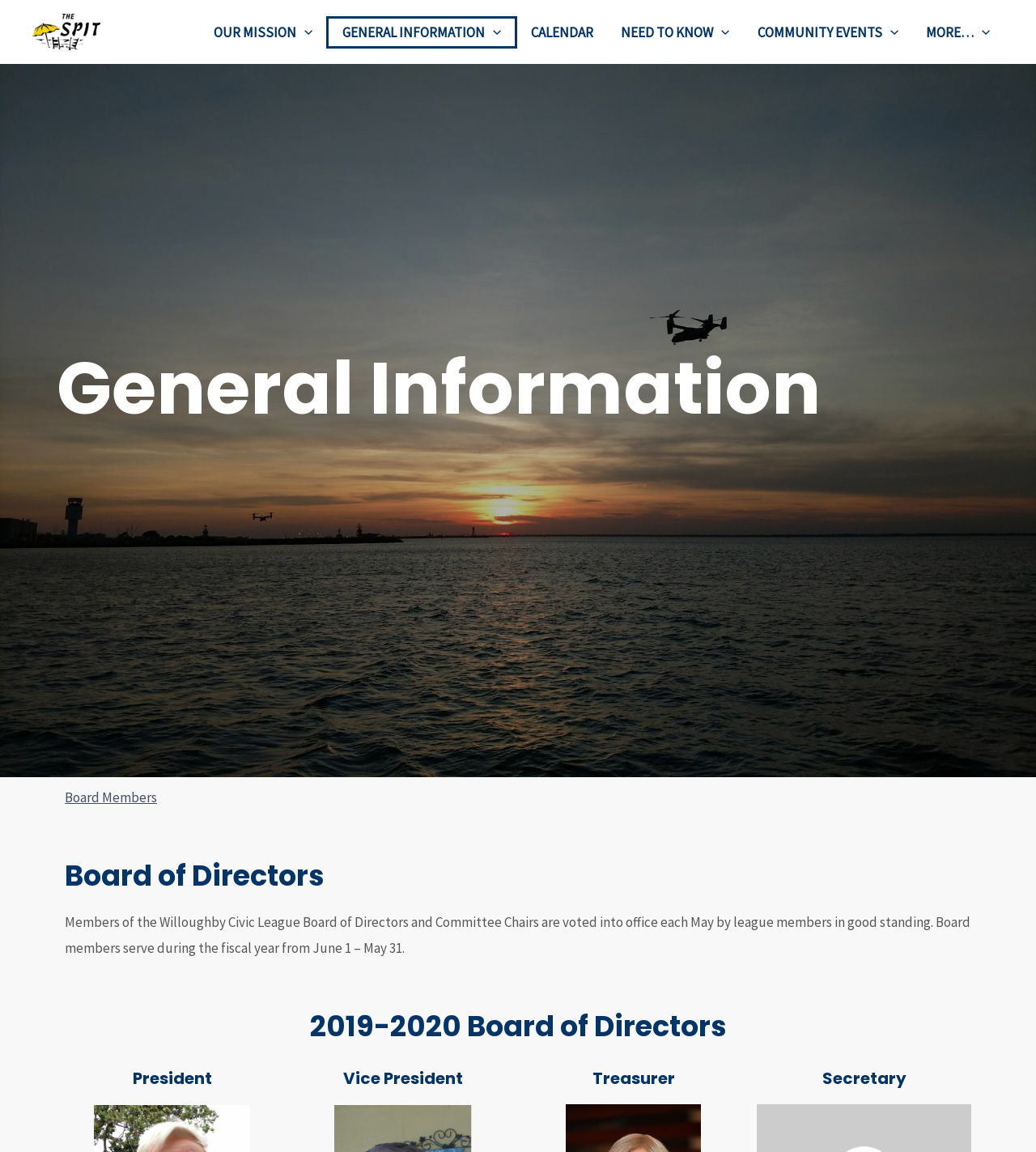What is the purpose of the menu toggles?
Please answer the question with as much detail as possible using the screenshot.

The menu toggles are small applications with an image icon, located next to each menu item. They are used to expand or collapse the corresponding menus, allowing users to navigate through the website's content.